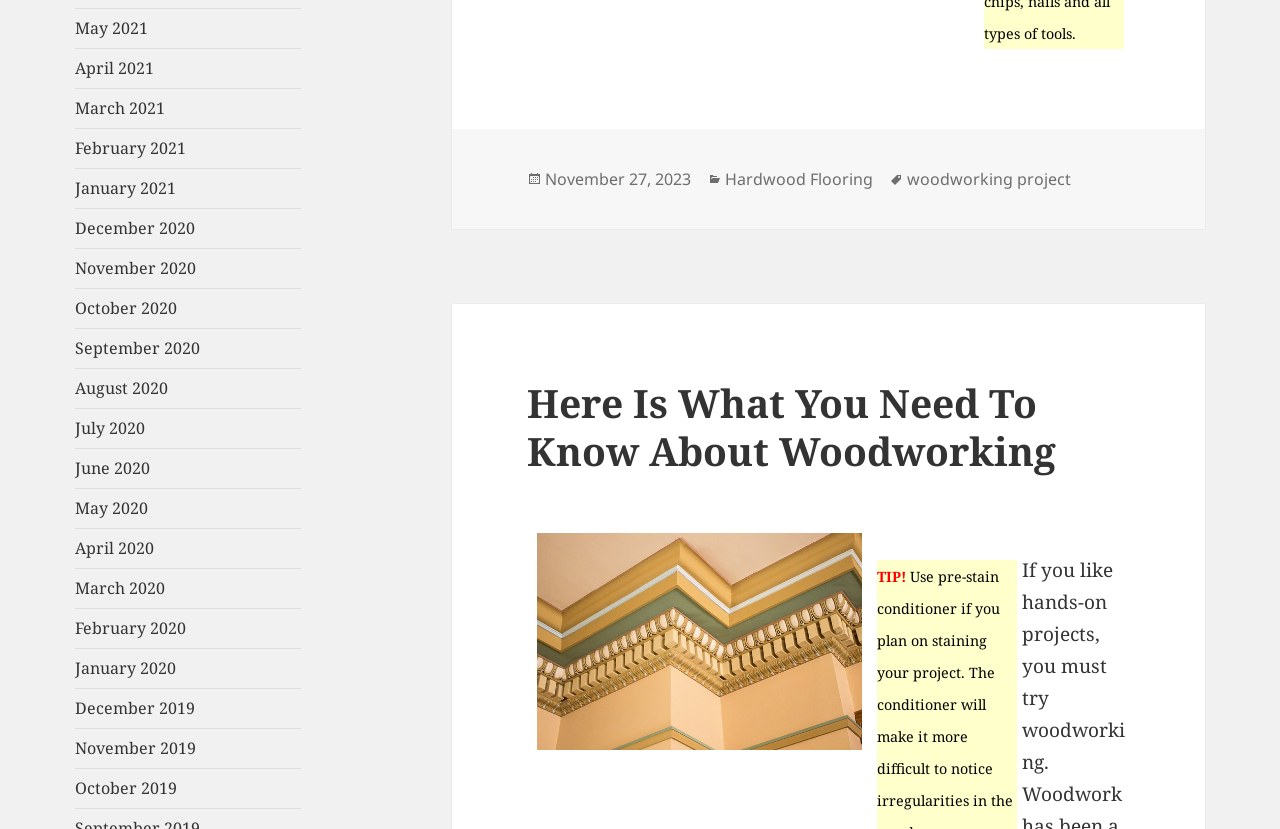Respond concisely with one word or phrase to the following query:
What is the date of the post?

November 27, 2023